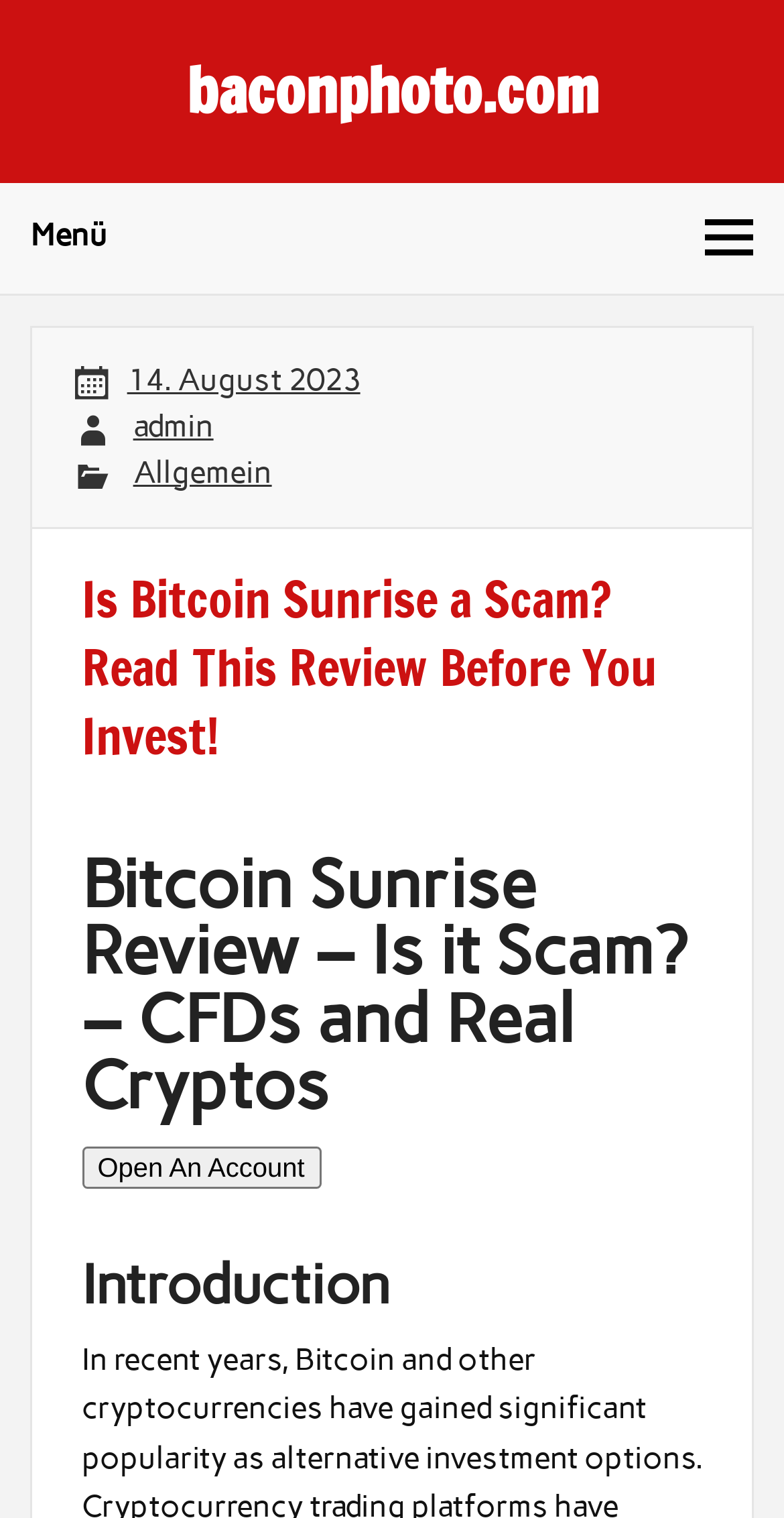How many main sections are there in the review?
Can you offer a detailed and complete answer to this question?

I counted the number of main sections by looking at the heading elements on the webpage. There are three main sections: 'Is Bitcoin Sunrise a Scam? Read This Review Before You Invest!', 'Bitcoin Sunrise Review – Is it Scam? – CFDs and Real Cryptos', and 'Introduction'.